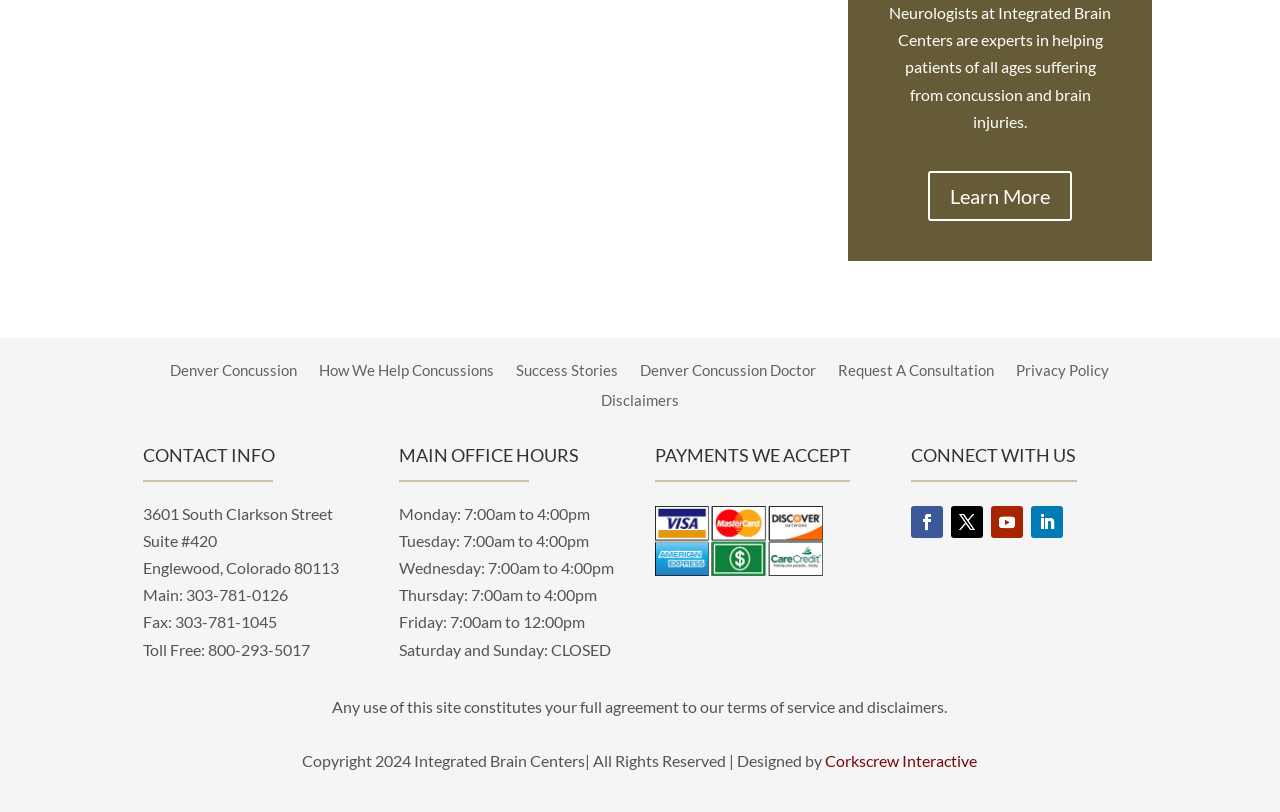Can you find the bounding box coordinates for the element that needs to be clicked to execute this instruction: "View success stories"? The coordinates should be given as four float numbers between 0 and 1, i.e., [left, top, right, bottom].

[0.404, 0.447, 0.483, 0.474]